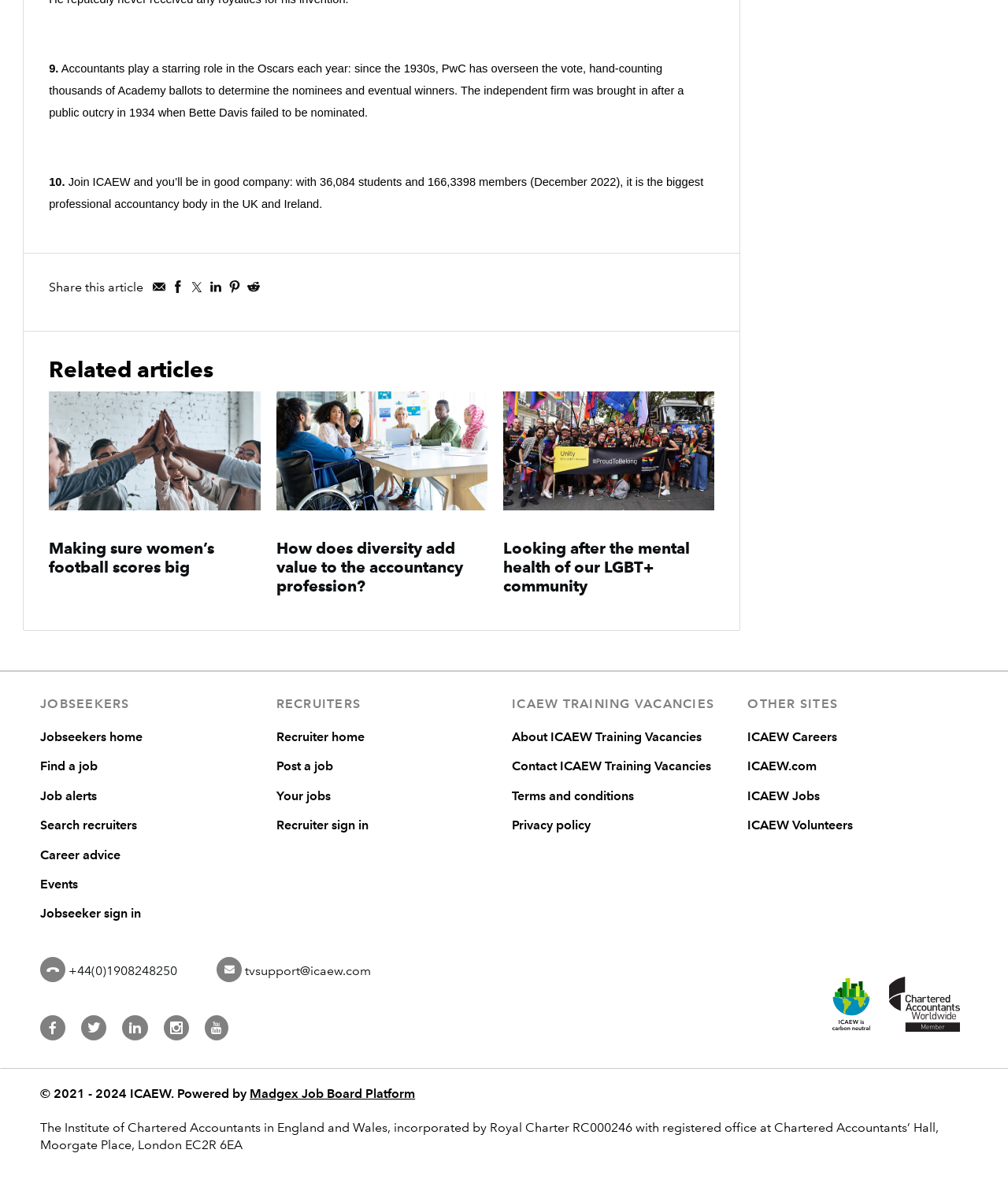Please provide a brief answer to the question using only one word or phrase: 
What is the contact phone number of ICAEW?

+44(0)1908248250